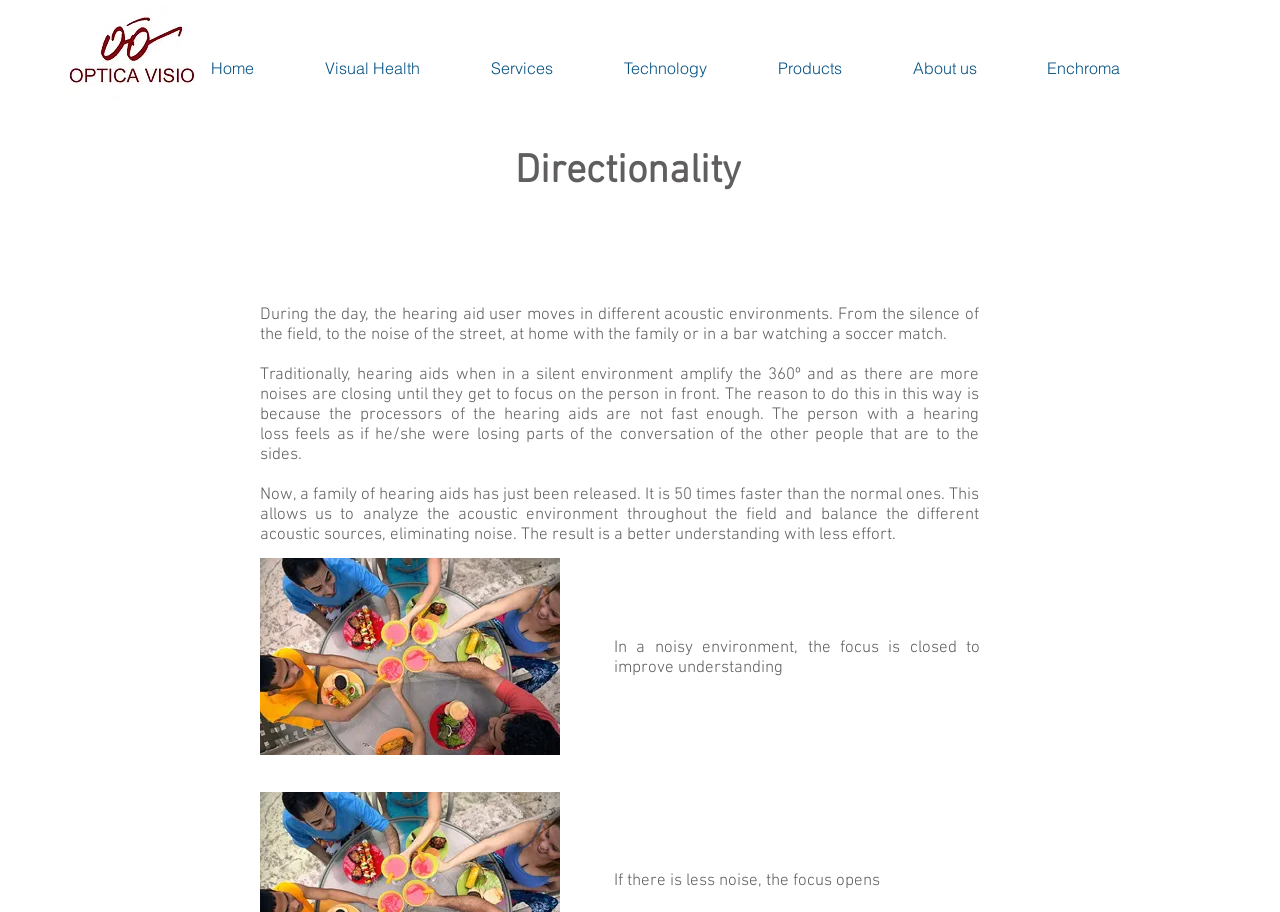Please look at the image and answer the question with a detailed explanation: What is the main topic of the webpage?

The main topic of the webpage can be inferred from the heading element 'Directionality' and the static text elements that follow, which discuss the traditional behavior of hearing aids in different acoustic environments and the introduction of a new family of hearing aids that can analyze the acoustic environment more efficiently.